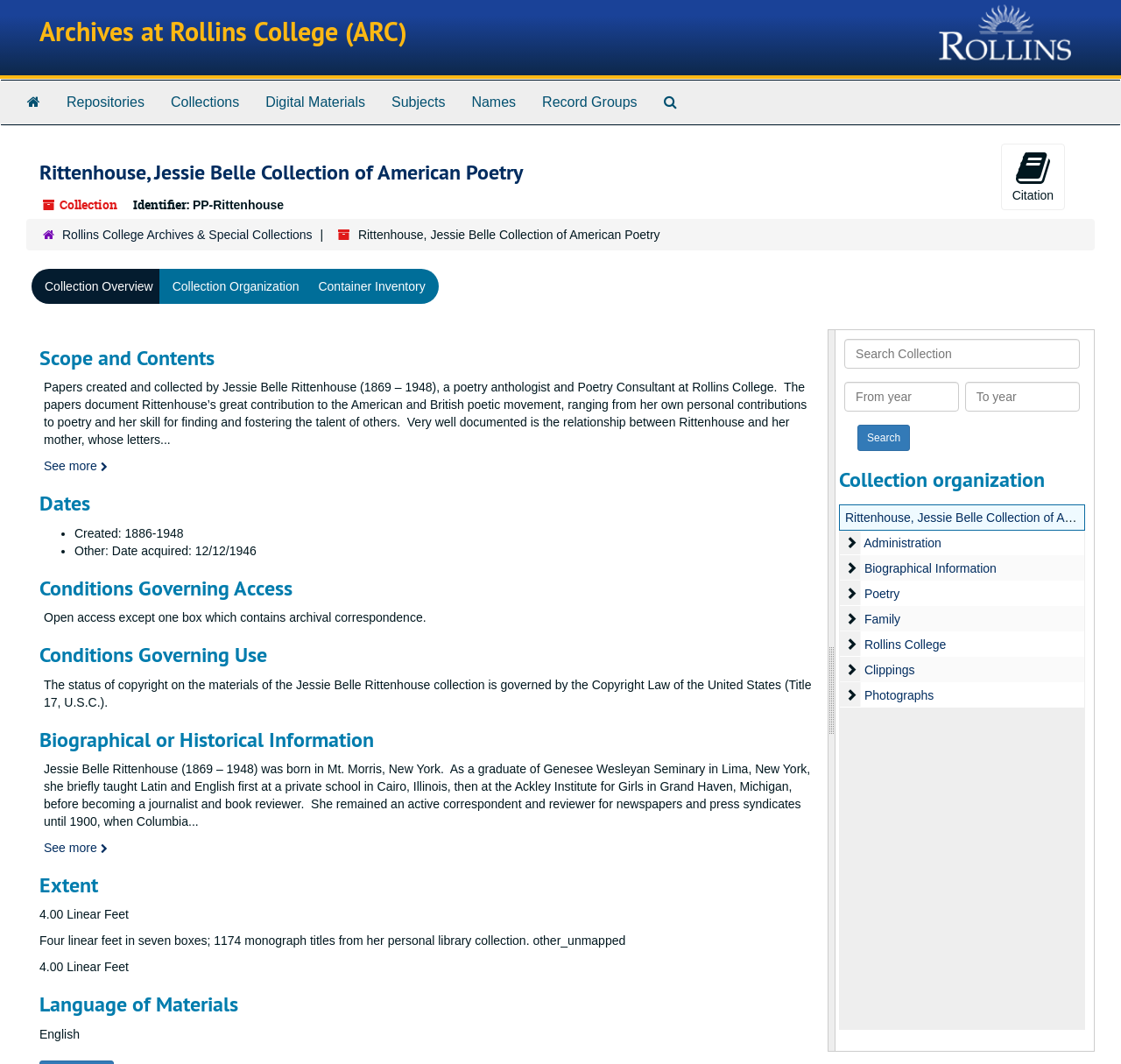What is the name of the collection?
Please provide a comprehensive answer based on the details in the screenshot.

The name of the collection can be found in the heading element with the text 'Rittenhouse, Jessie Belle Collection of American Poetry' which is located at the top of the webpage.